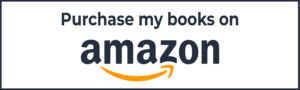What is the focus of Grace W. Wroldson's work?
Look at the webpage screenshot and answer the question with a detailed explanation.

According to the image, Grace W. Wroldson's work focuses on themes such as personal growth, resilience, and recovery from codependency, which is evident from the self-help and recovery resources she has authored.